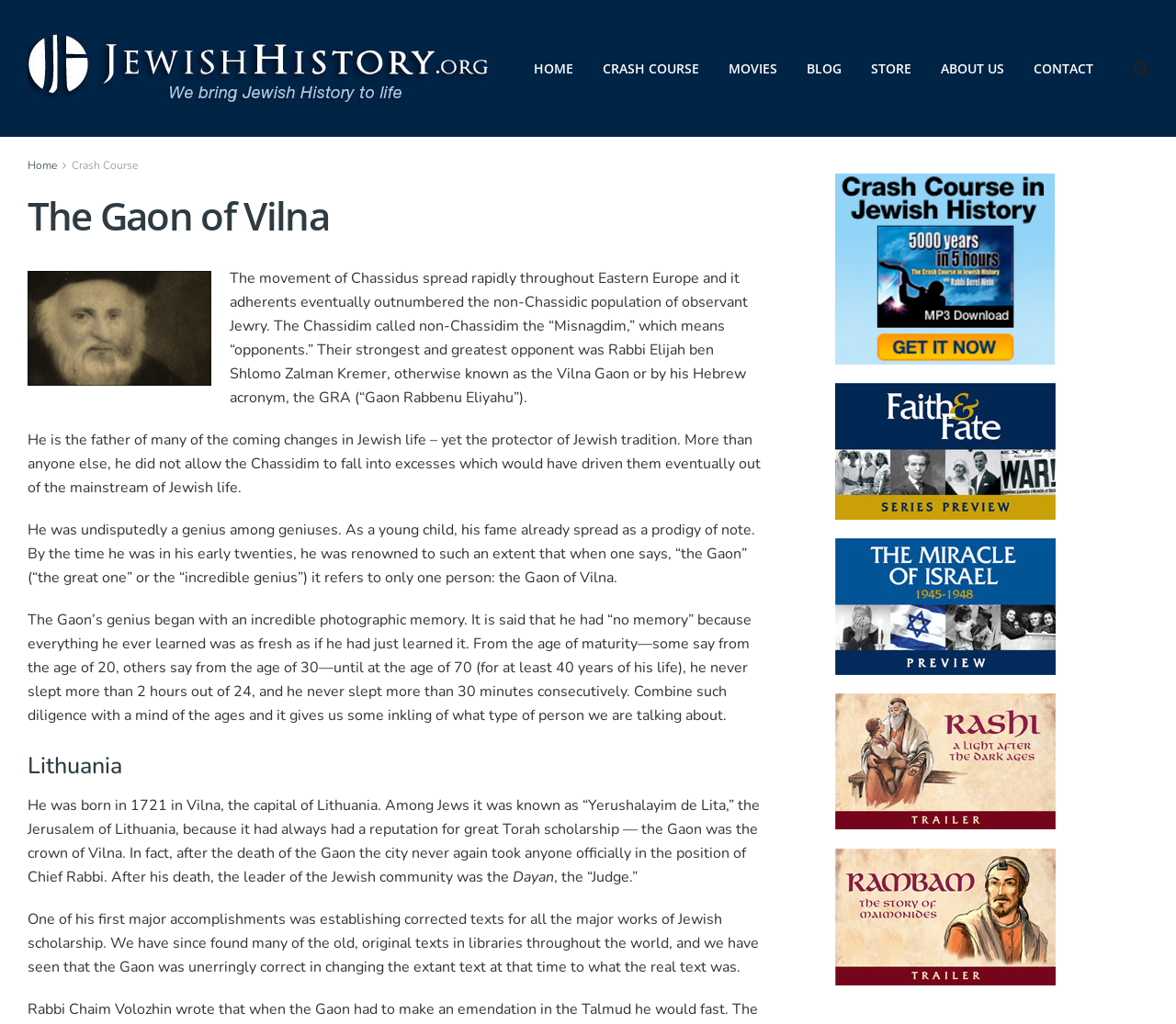Identify the bounding box coordinates of the clickable region necessary to fulfill the following instruction: "Learn about Lithuania". The bounding box coordinates should be four float numbers between 0 and 1, i.e., [left, top, right, bottom].

[0.023, 0.732, 0.651, 0.764]